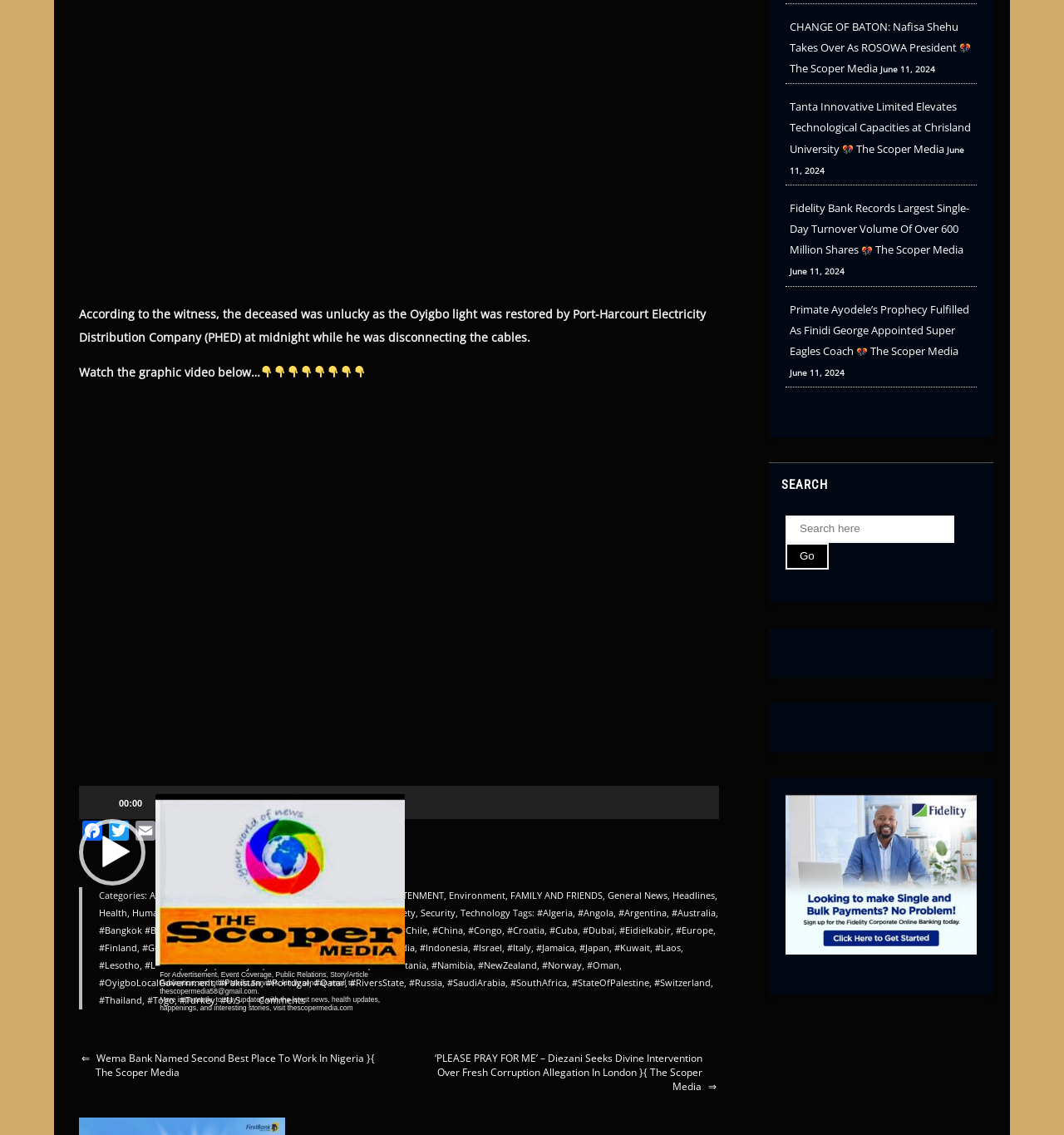Please examine the image and answer the question with a detailed explanation:
What social media platforms are available for sharing?

The social media platforms available for sharing are listed as links, including Facebook, Twitter, Email, Pinterest, WhatsApp, LinkedIn, Reddit, Telegram, Message, WeChat, and Share, which can be used to share the article or content.